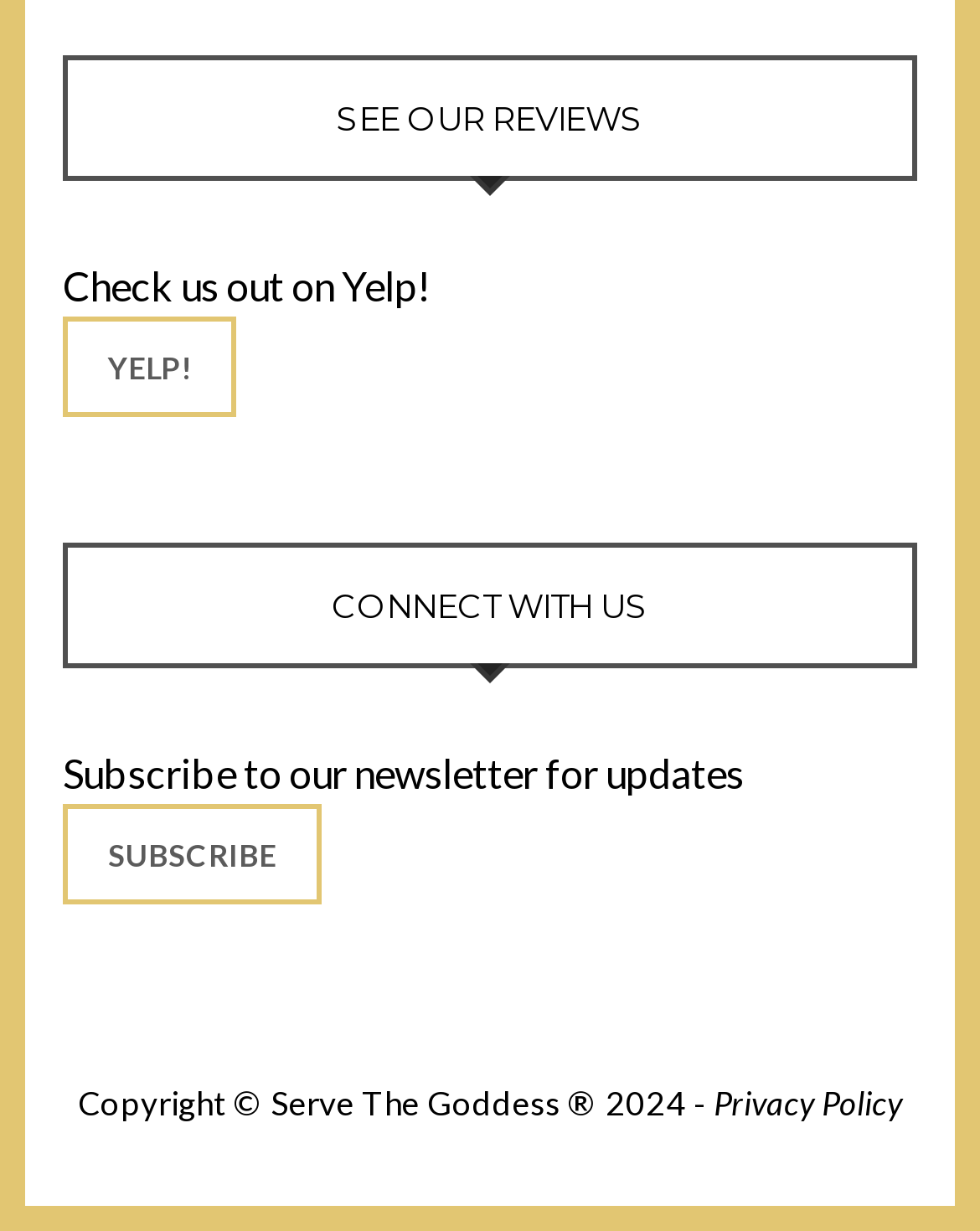Reply to the question with a brief word or phrase: What is the company's social media platform?

Yelp